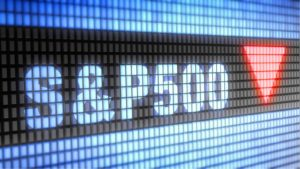Why do investors monitor the S&P 500 index?
Based on the image, please offer an in-depth response to the question.

Investors and analysts closely monitor the S&P 500 index to assess market performance and make informed investment decisions. As a key indicator of the overall health of the U.S. economy, the index's performance provides valuable insights into market trends and sentiment, enabling investors to adjust their investment strategies accordingly.